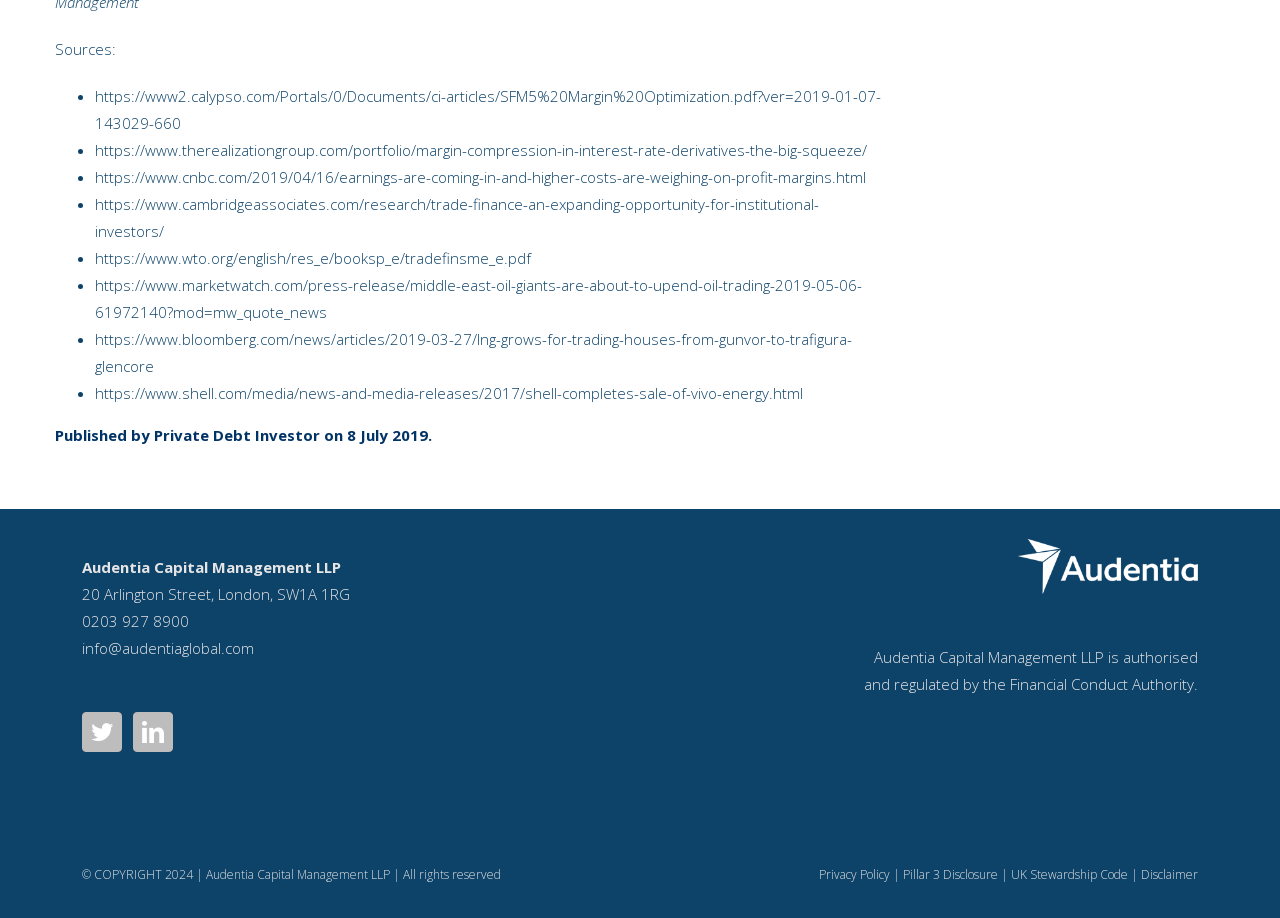Find the bounding box coordinates for the HTML element specified by: "https://www.therealizationgroup.com/portfolio/margin-compression-in-interest-rate-derivatives-the-big-squeeze/".

[0.074, 0.153, 0.677, 0.174]